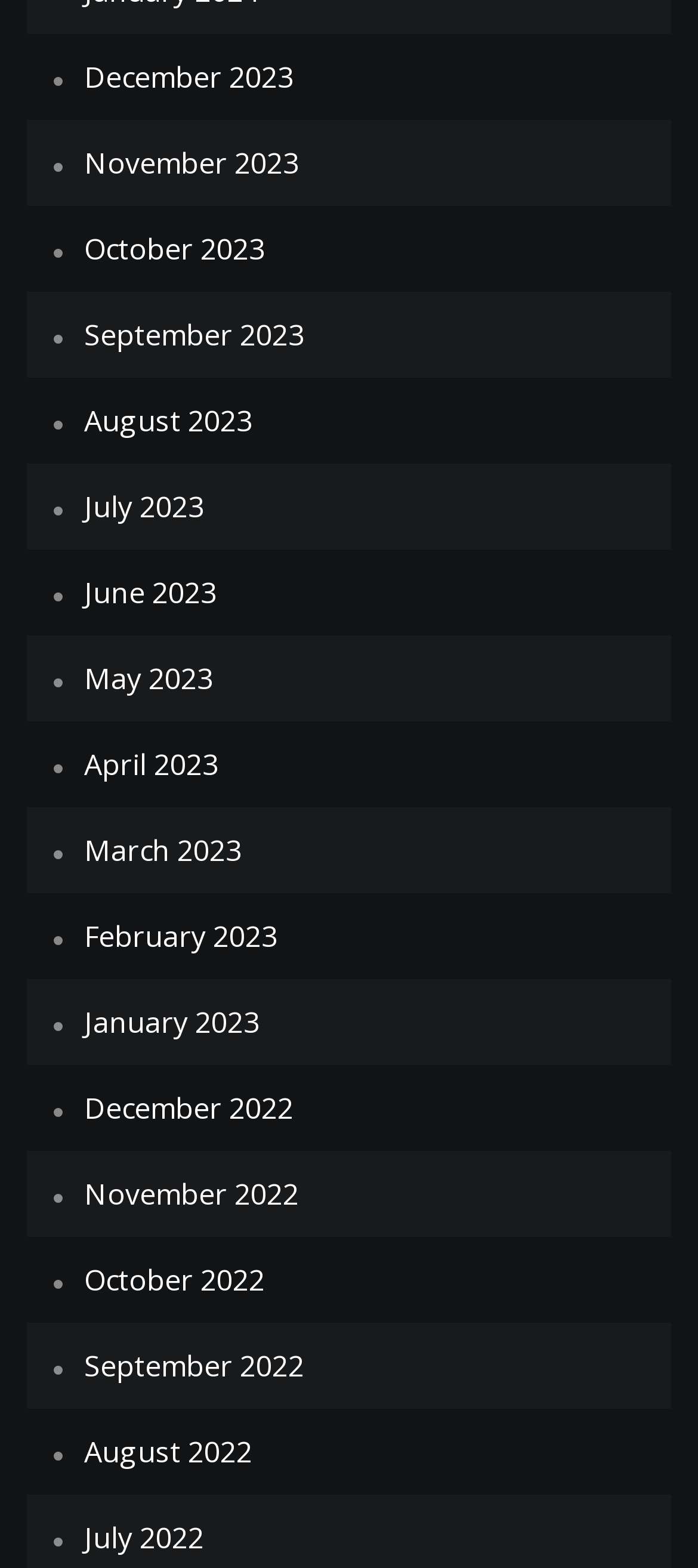Please identify the bounding box coordinates of the element on the webpage that should be clicked to follow this instruction: "View November 2022". The bounding box coordinates should be given as four float numbers between 0 and 1, formatted as [left, top, right, bottom].

[0.121, 0.749, 0.428, 0.774]